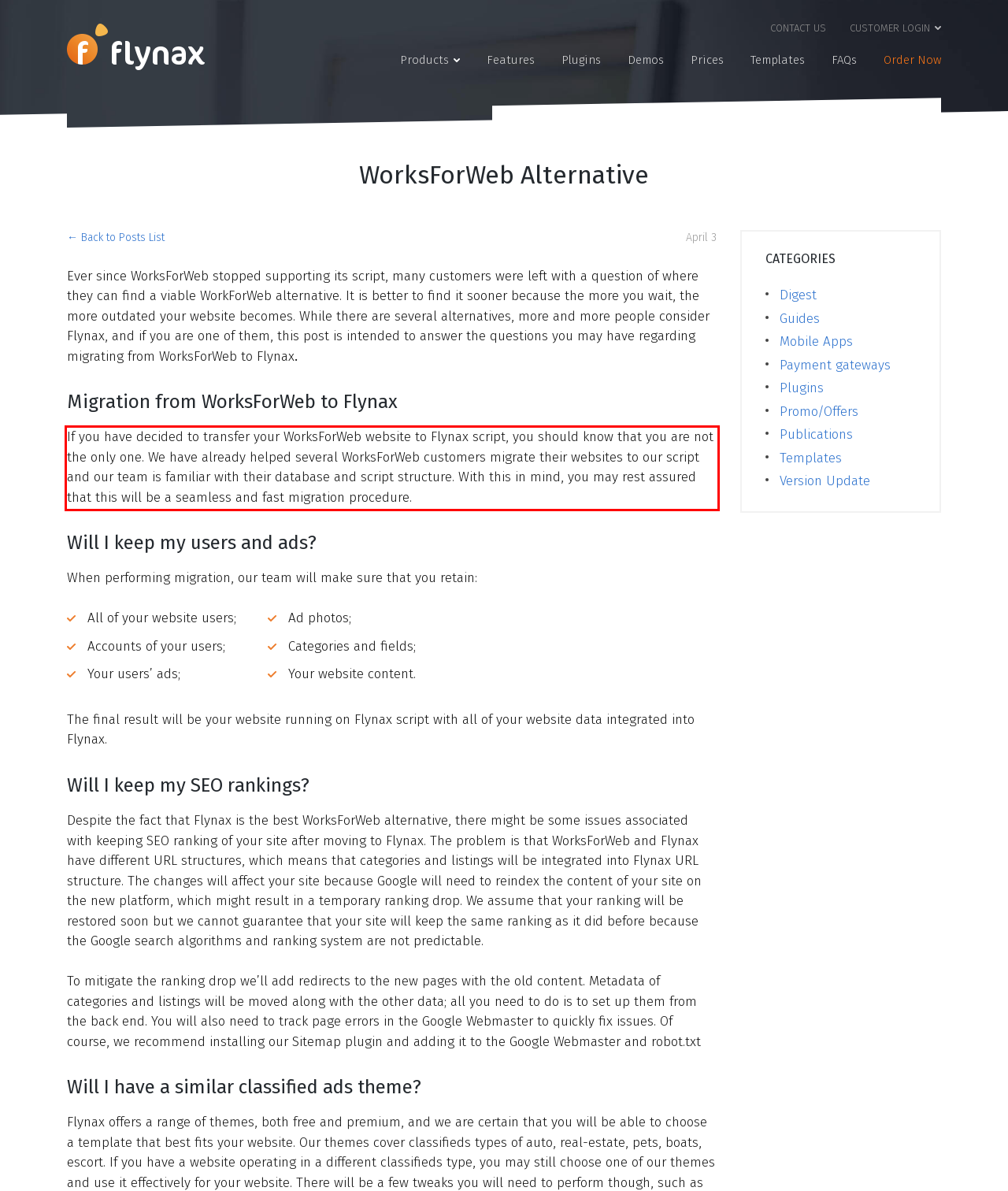Given a webpage screenshot, locate the red bounding box and extract the text content found inside it.

If you have decided to transfer your WorksForWeb website to Flynax script, you should know that you are not the only one. We have already helped several WorksForWeb customers migrate their websites to our script and our team is familiar with their database and script structure. With this in mind, you may rest assured that this will be a seamless and fast migration procedure.